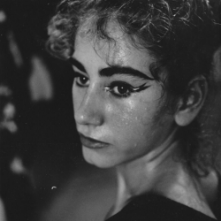Look at the image and answer the question in detail:
What is the dancer's facial expression?

The caption describes the dancer's gaze as thoughtful, which suggests that she is lost in thought or contemplation, exuding an air of intensity and emotion.